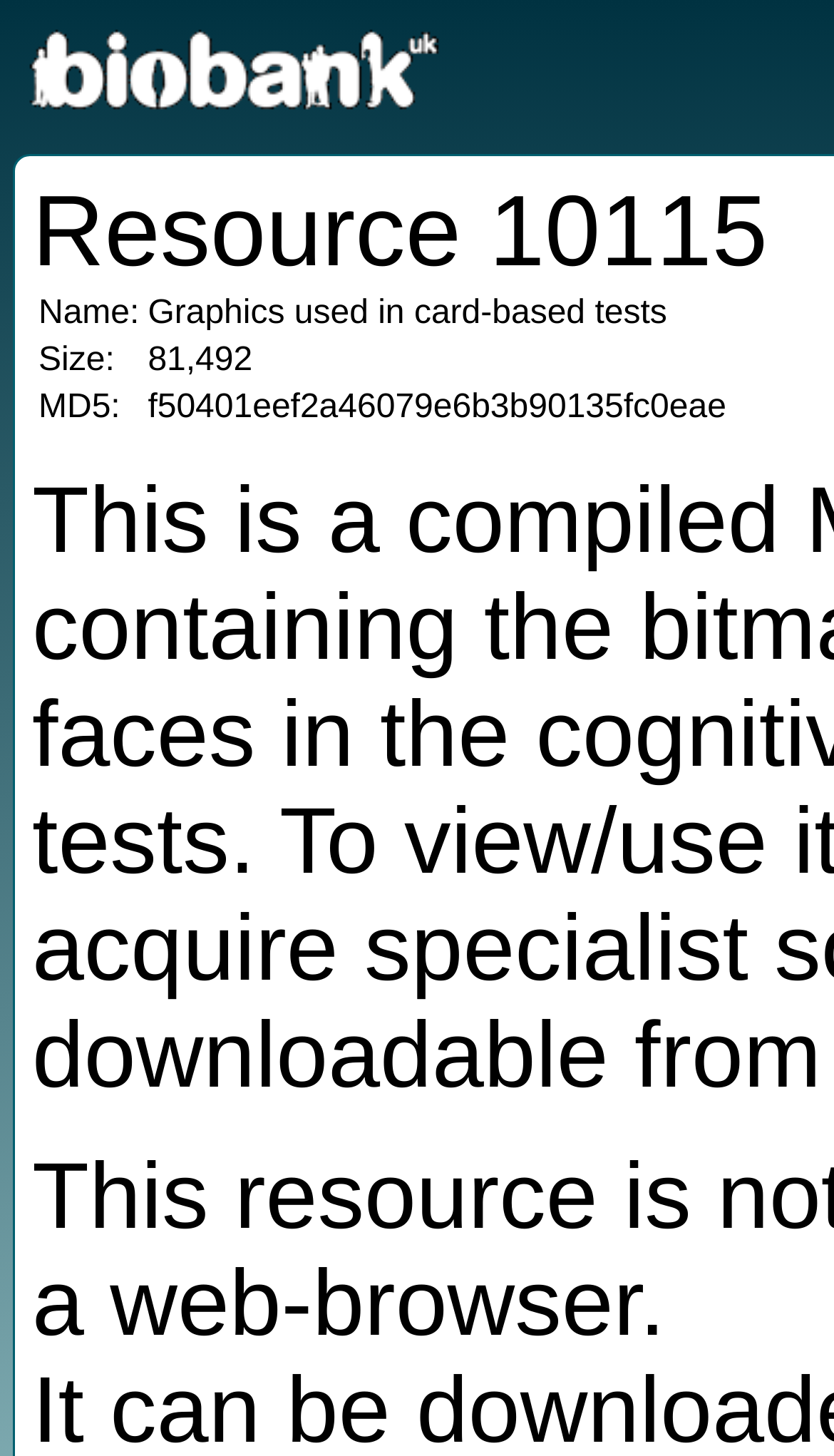Provide a single word or phrase to answer the given question: 
What is the size of the resource?

81,492